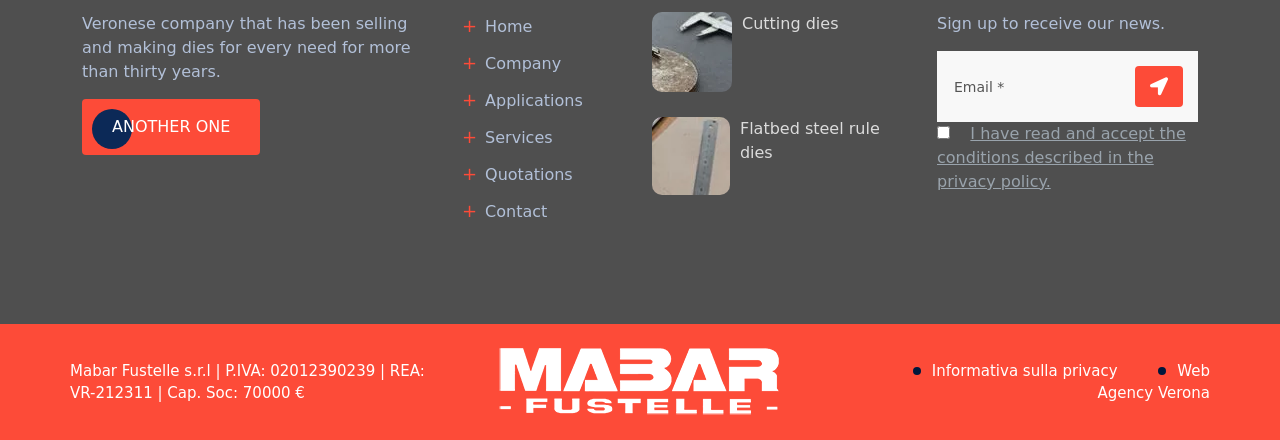Identify the bounding box coordinates for the element you need to click to achieve the following task: "Click on the 'Home' link". Provide the bounding box coordinates as four float numbers between 0 and 1, in the form [left, top, right, bottom].

[0.361, 0.028, 0.416, 0.09]